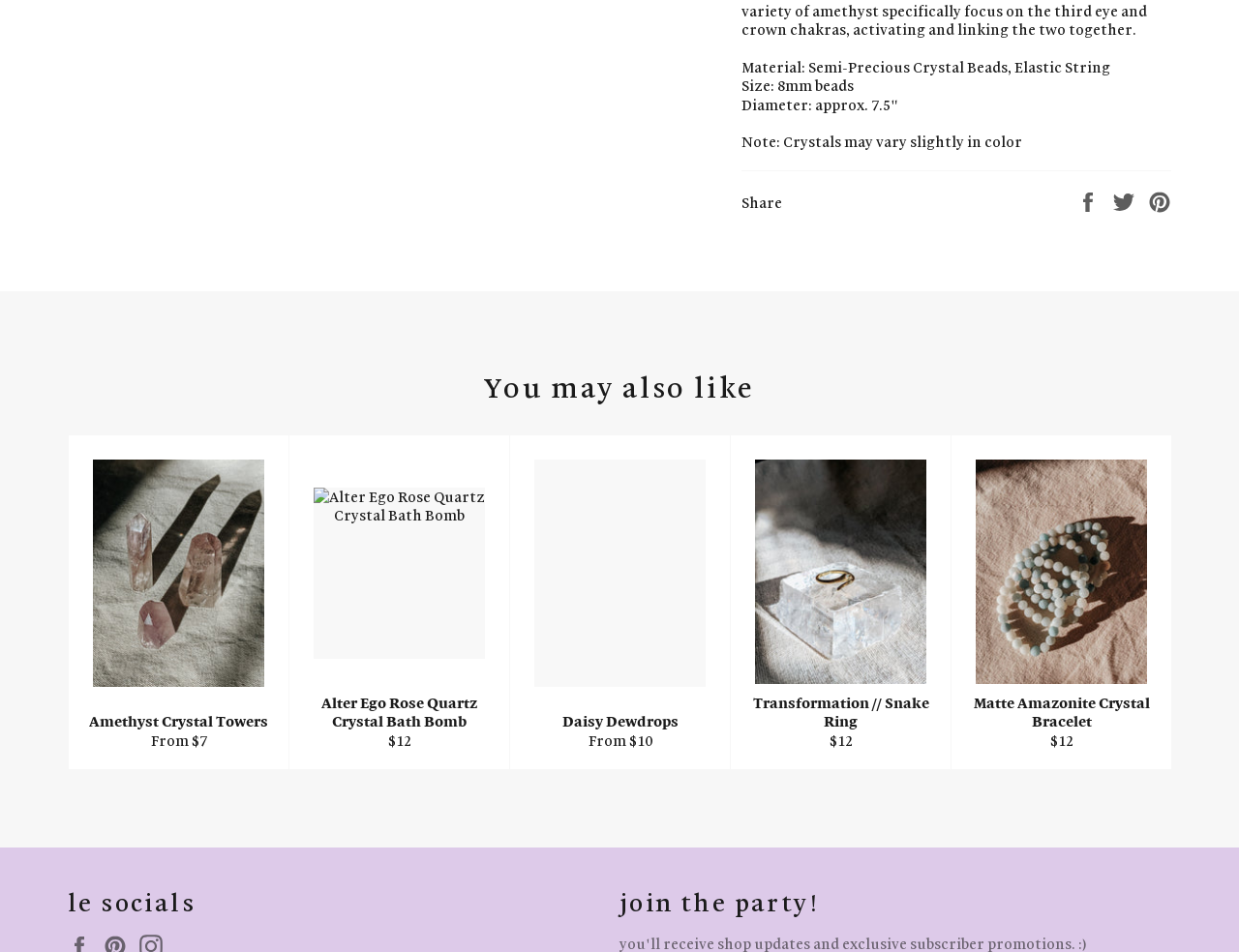Identify the bounding box coordinates of the specific part of the webpage to click to complete this instruction: "Share on Facebook".

[0.869, 0.201, 0.89, 0.221]